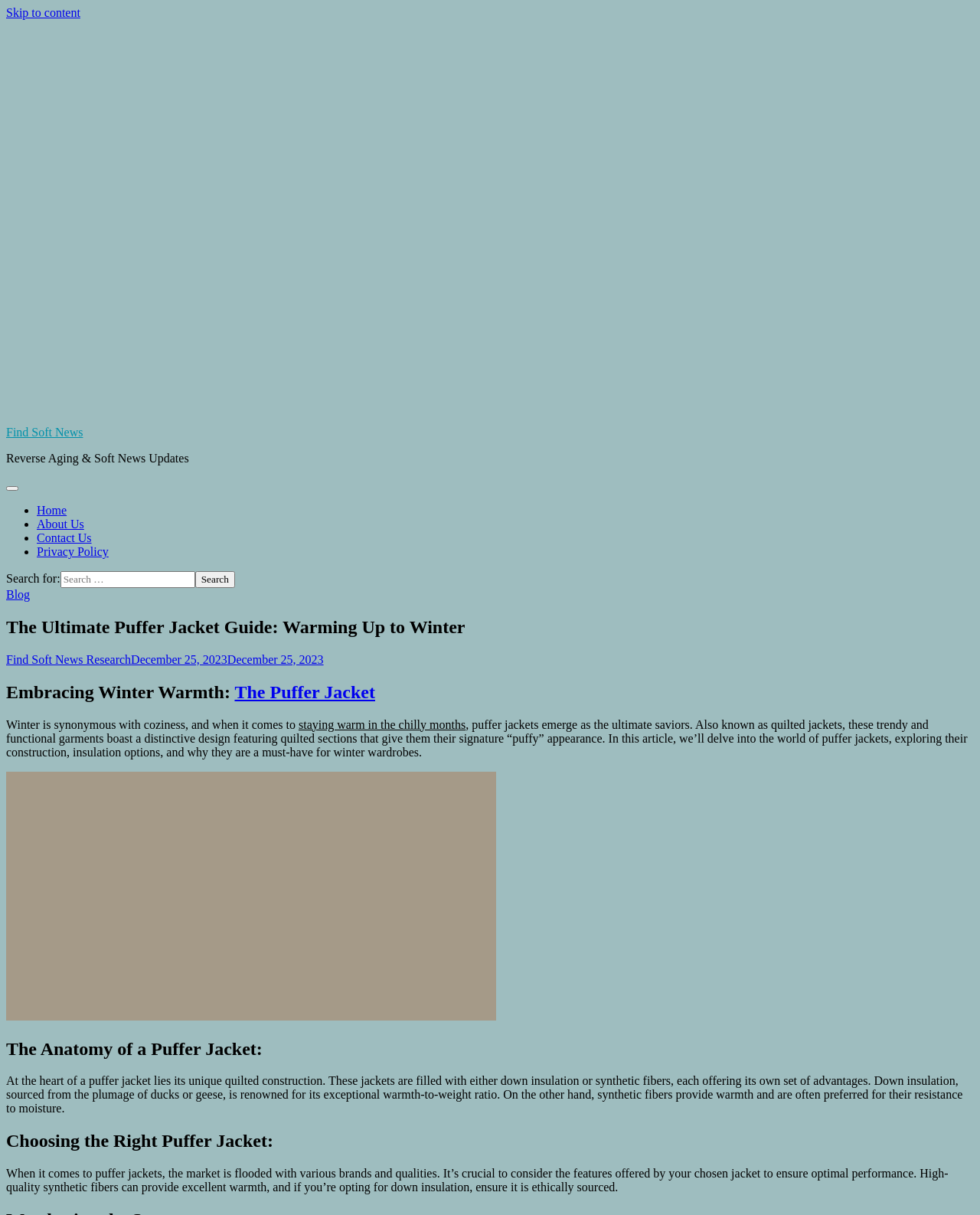Find the bounding box of the web element that fits this description: "December 25, 2023December 25, 2023".

[0.134, 0.537, 0.33, 0.548]